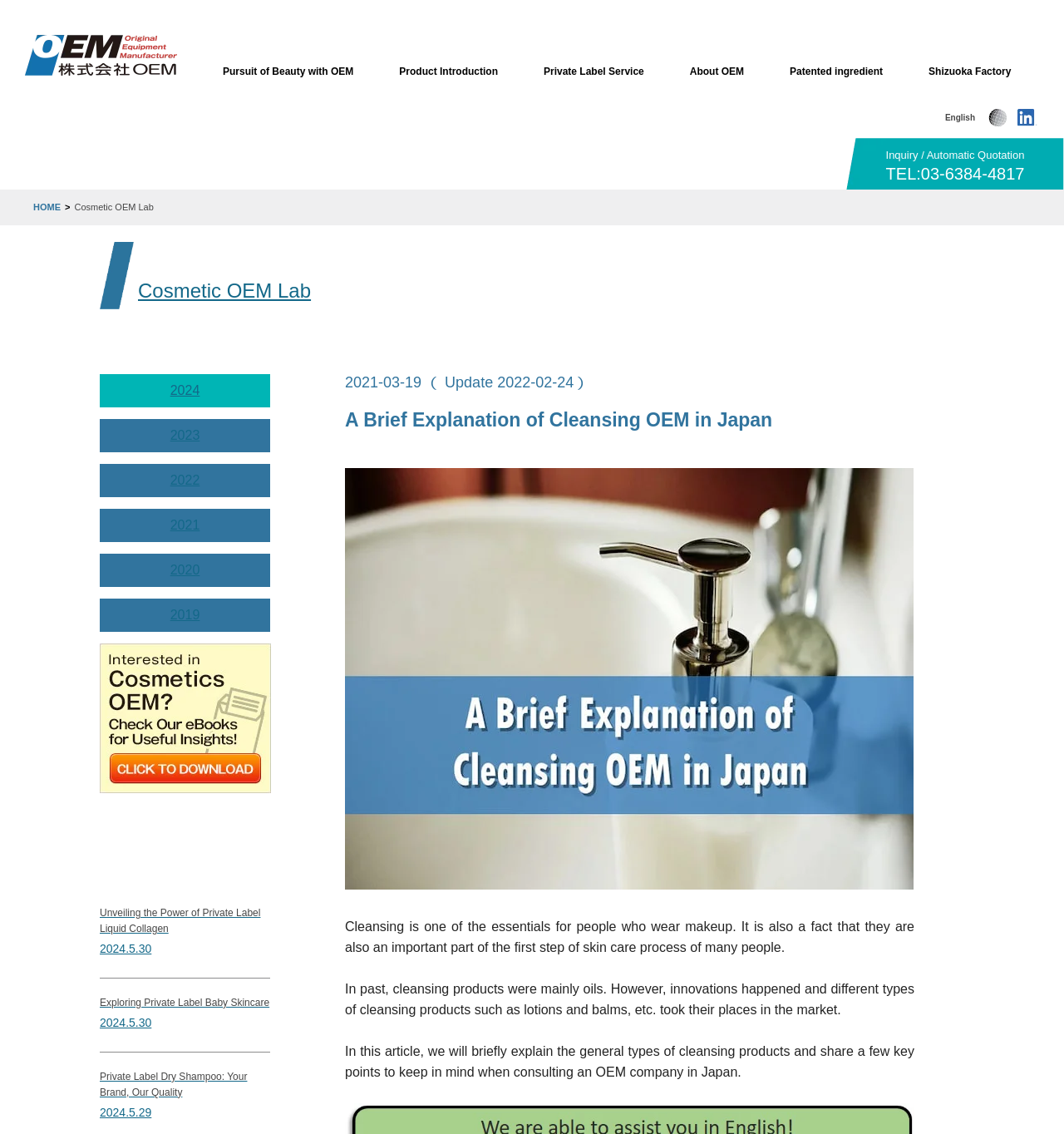What is the company name mentioned on the webpage?
Please answer the question with as much detail as possible using the screenshot.

The company name 'OEM' is mentioned on the webpage, specifically in the link 'A Brief Explanation of Cleansing OEM in Japan - 株式会社OEM' and also in the link 'About OEM'.